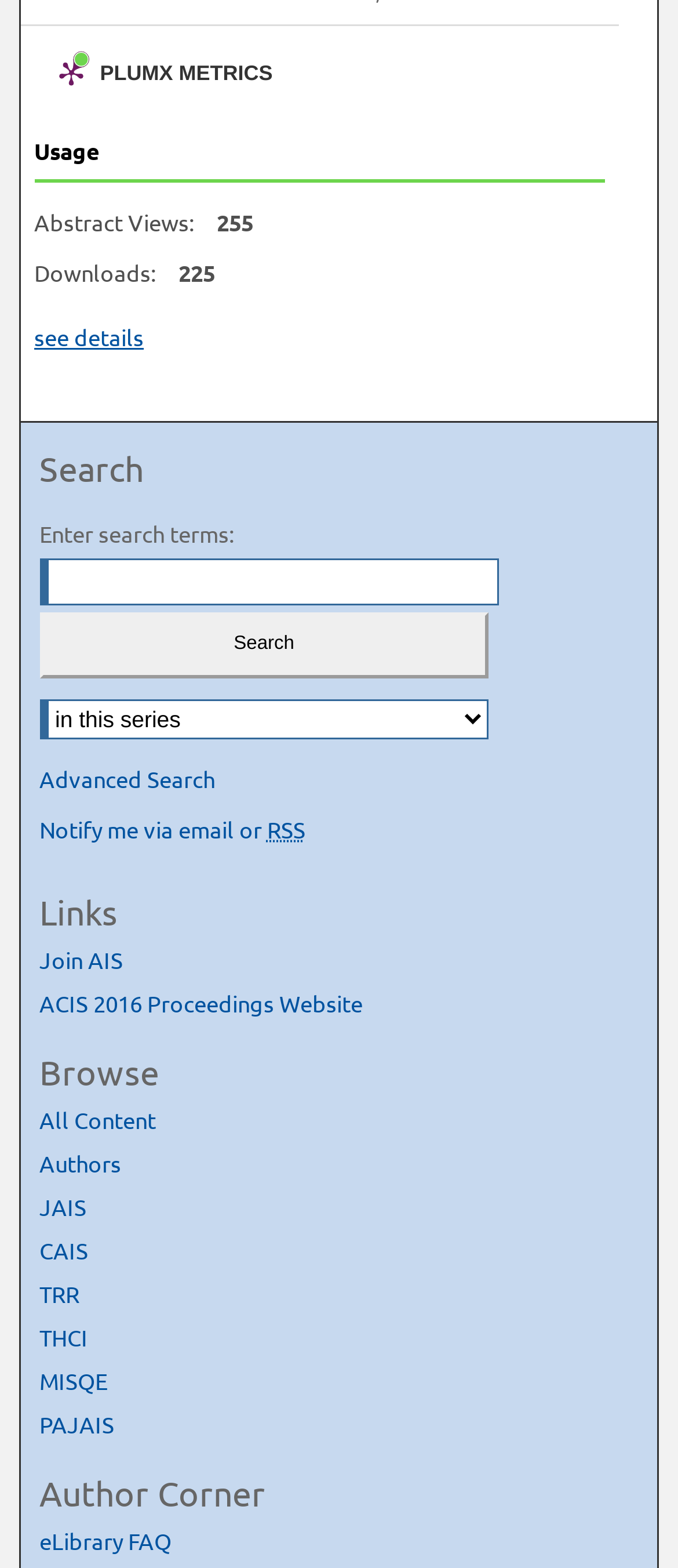Can you find the bounding box coordinates for the element to click on to achieve the instruction: "View all content"?

[0.058, 0.67, 0.942, 0.689]